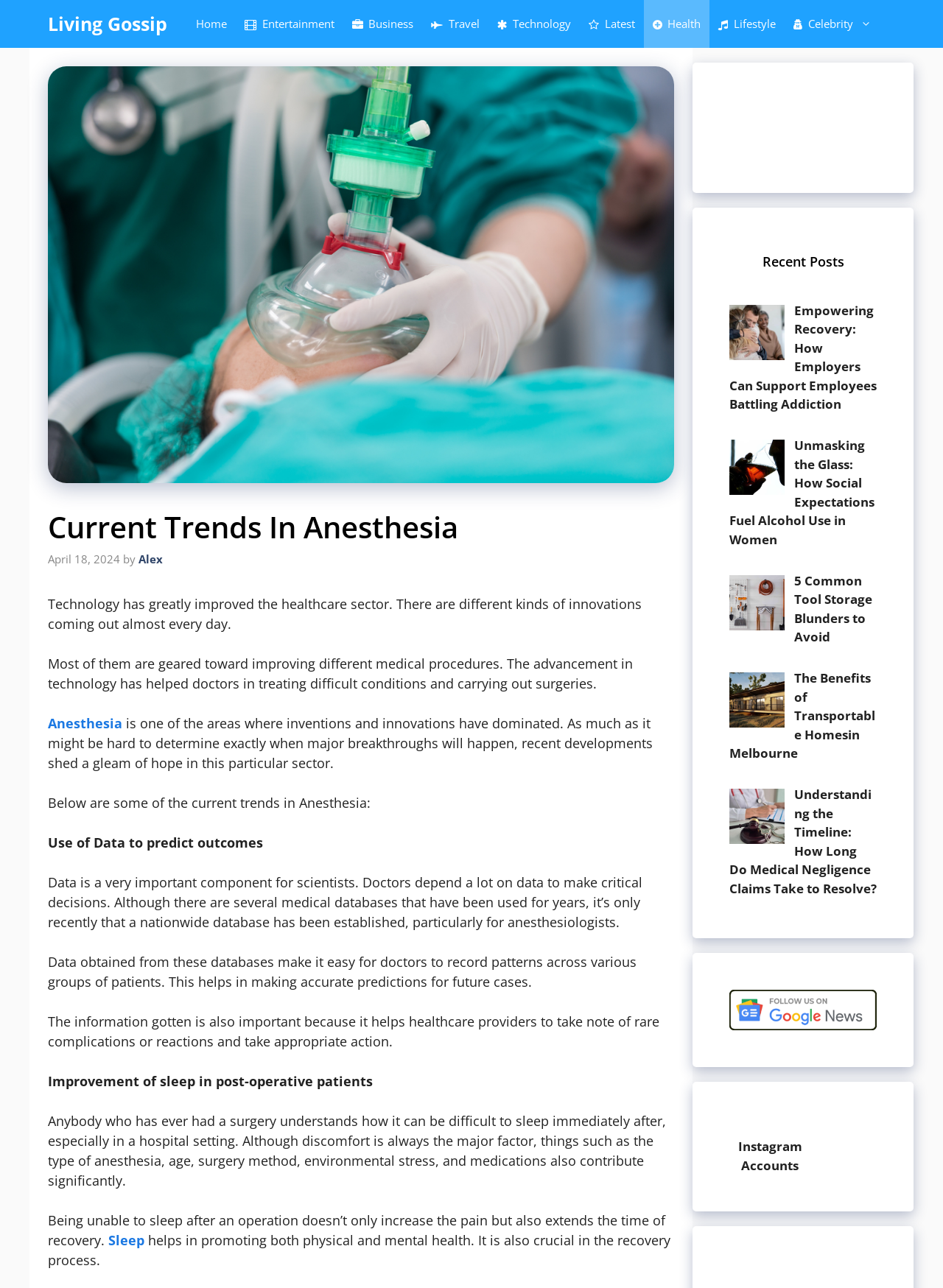What is the name of the author of the article?
Please provide a comprehensive answer to the question based on the webpage screenshot.

The author's name is mentioned in the byline of the article, which is 'by Alex'.